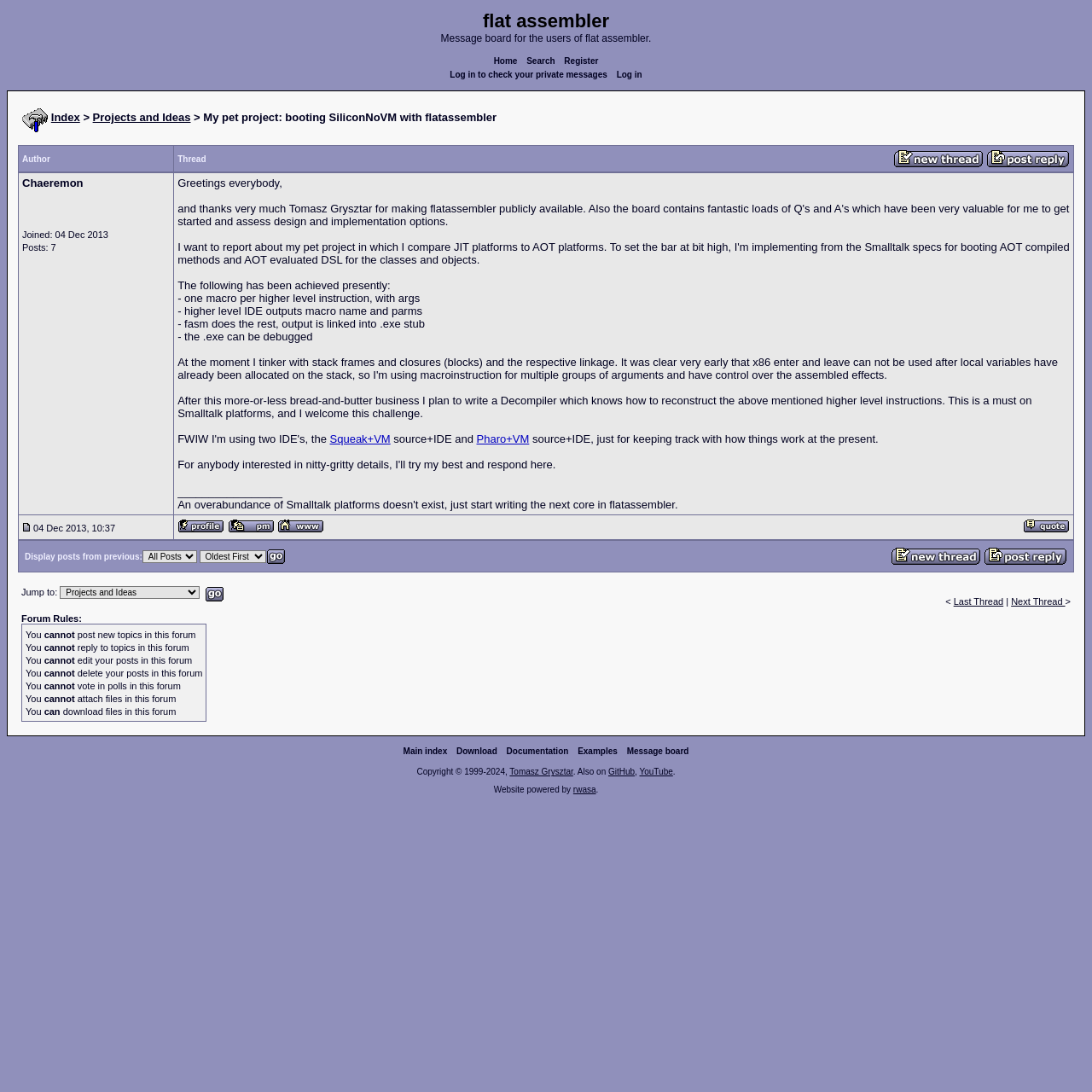Write an extensive caption that covers every aspect of the webpage.

This webpage appears to be a forum or message board for users of flat assembler. At the top, there is a message board title "Message board for the users of flat assembler" and a navigation menu with links to "Home", "Search", "Register", and "Log in to check your private messages". 

Below the navigation menu, there is a table with a hierarchical structure. The top-level table has two rows. The first row contains a breadcrumb navigation with links to "Index", "Projects and Ideas", and the current topic "My pet project: booting SiliconNoVM with flatassembler". The second row contains a table with two columns. The first column has a label "Author" and the second column has a set of links and buttons, including "Post new topic" and "Reply to topic".

The main content of the webpage is a forum post with the title "My pet project: booting SiliconNoVM with flatassembler". The post is written by a user named Chaeremon and contains a lengthy text describing their project, including achievements and plans. The post also includes links to "Squeak+VM" and "Pharo+VM", which are likely related to the project.

Below the post, there is a table with two rows. The first row contains information about the post, including the date and time it was posted. The second row contains a set of links and buttons, including "View user's profile", "Send private message", "Visit poster's website", and "Reply with quote".

At the bottom of the webpage, there is a table with a set of links and buttons, including "Display posts from previous", "All Posts", "Oldest First", "Submit", "Post new topic", and "Reply to topic".